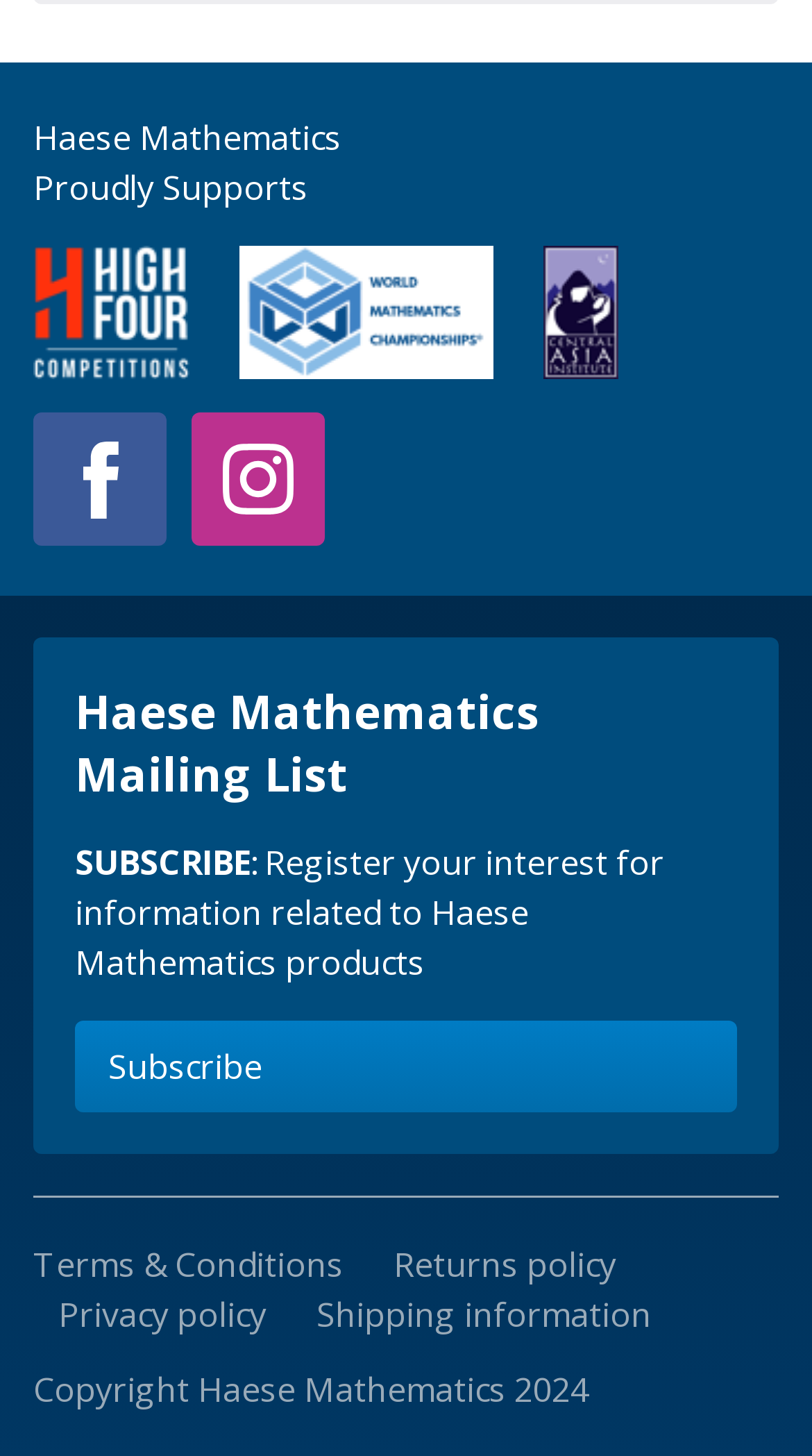Locate the bounding box coordinates of the element to click to perform the following action: 'Click the 'High four small' link'. The coordinates should be given as four float values between 0 and 1, in the form of [left, top, right, bottom].

[0.041, 0.169, 0.233, 0.26]